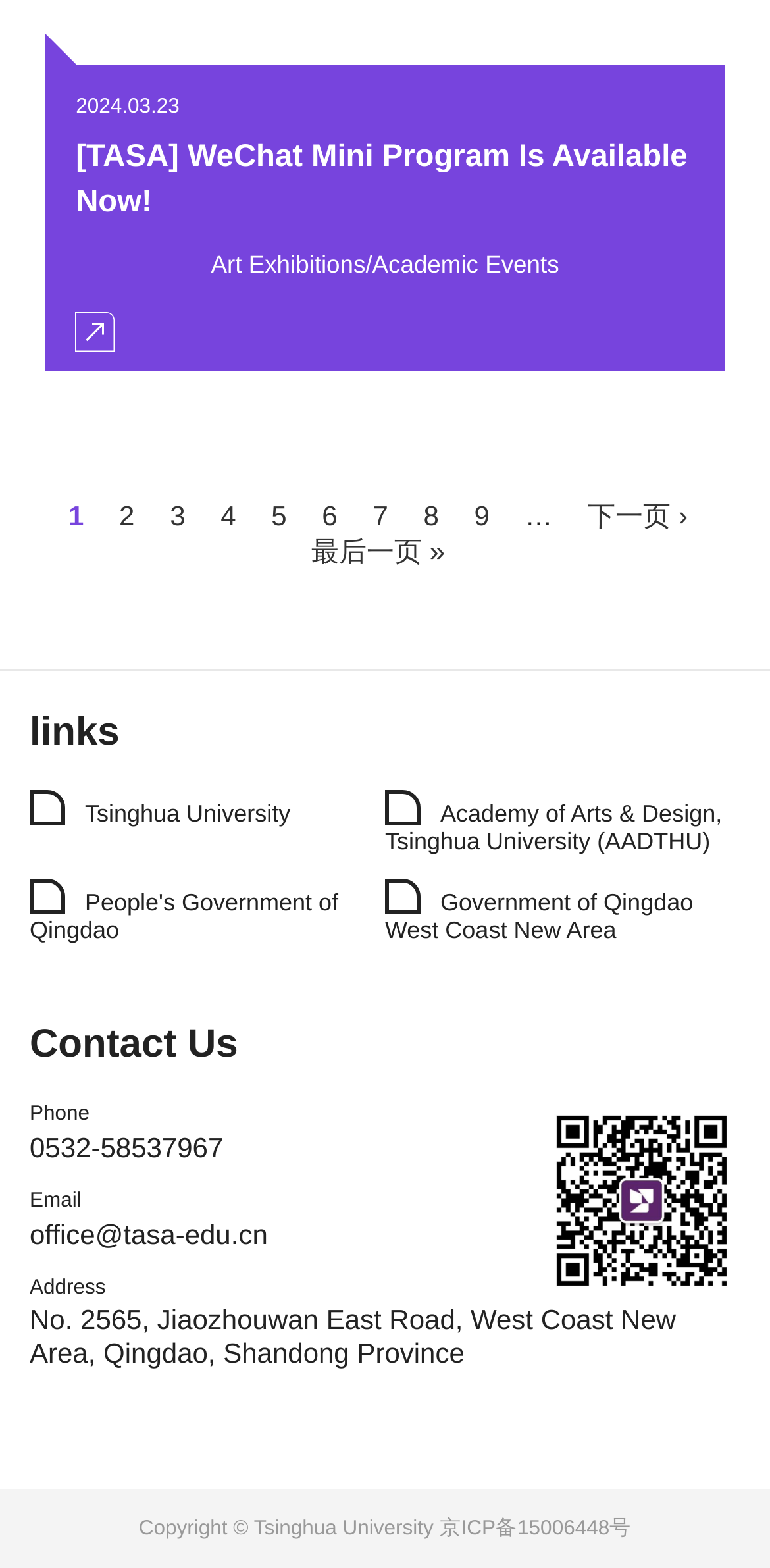Please give a succinct answer using a single word or phrase:
What is the address of the organization?

No. 2565, Jiaozhouwan East Road, West Coast New Area, Qingdao, Shandong Province